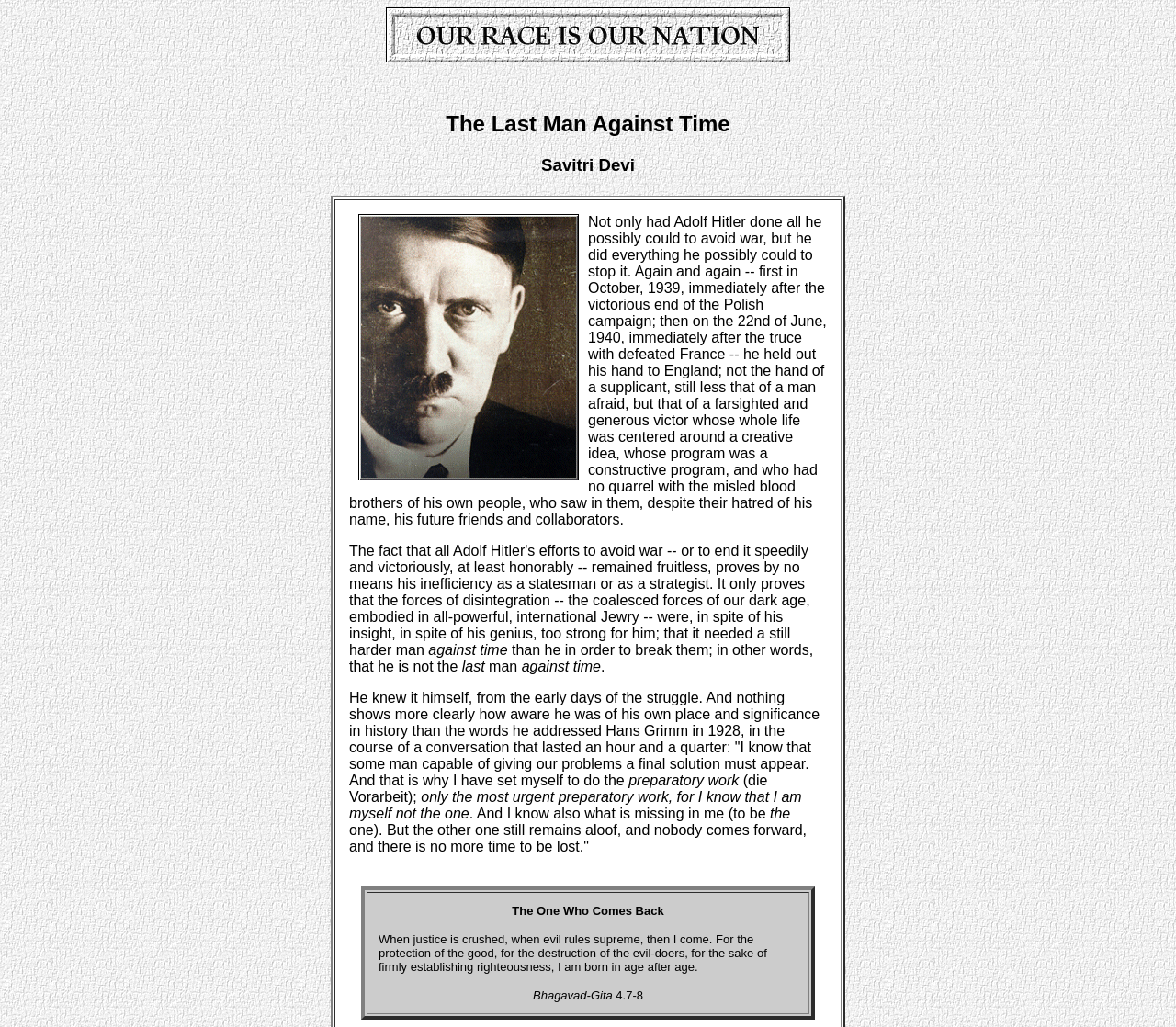What is the quote mentioned on the webpage?
Based on the image, give a concise answer in the form of a single word or short phrase.

Bhagavad-Gita 4.7-8